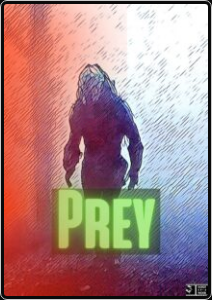Can you give a detailed response to the following question using the information from the image? What is the character in the image wearing?

The central figure in the image is donned in a dark outfit, which adds to the overall sense of mystery and suspense, as they emerge from the shadows.